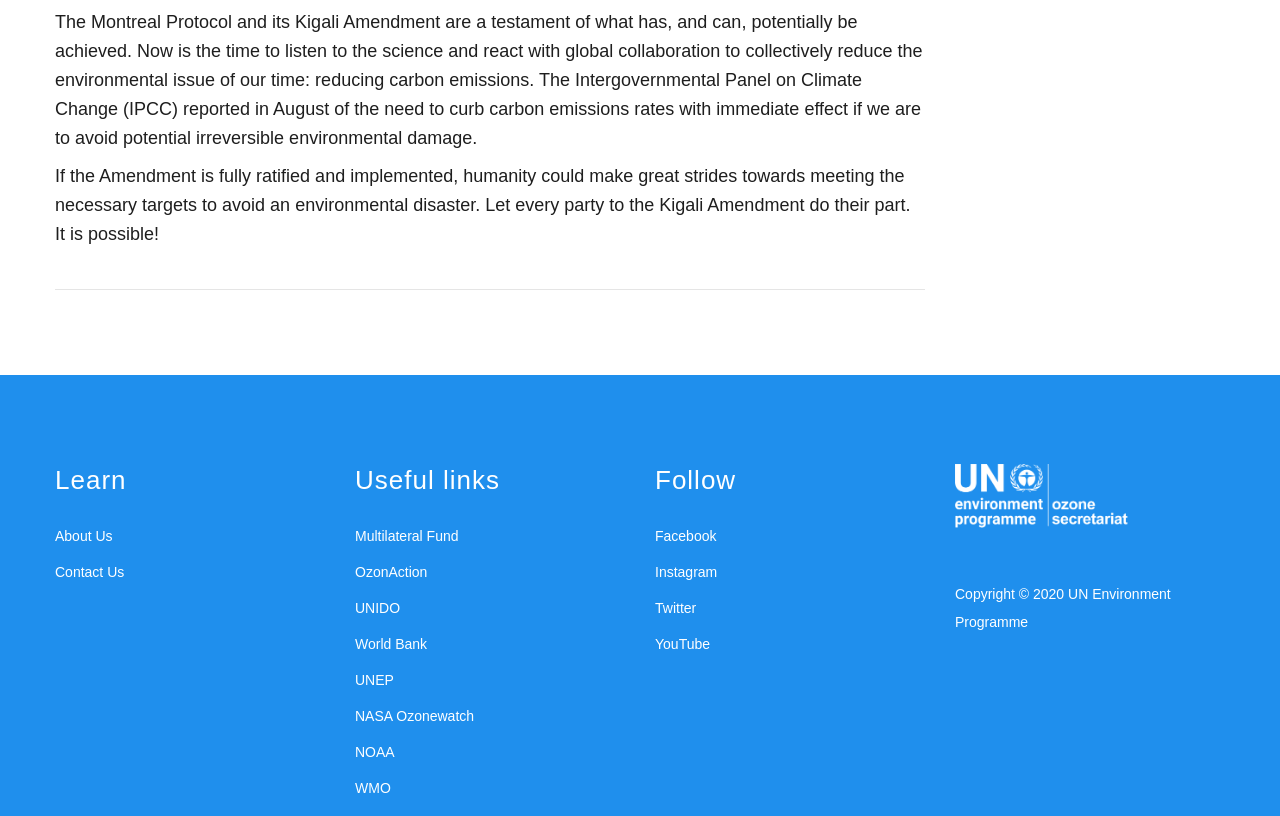Please locate the bounding box coordinates of the element's region that needs to be clicked to follow the instruction: "Learn more". The bounding box coordinates should be provided as four float numbers between 0 and 1, i.e., [left, top, right, bottom].

[0.043, 0.569, 0.254, 0.608]